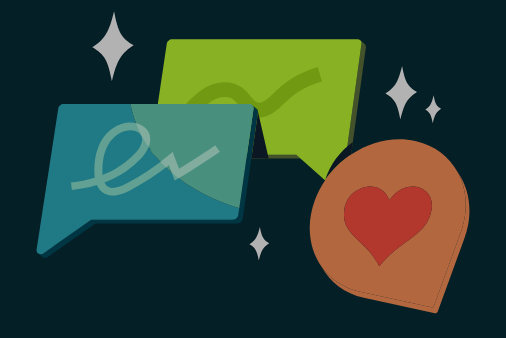What symbol is displayed in the right speech bubble?
Based on the screenshot, respond with a single word or phrase.

Heart